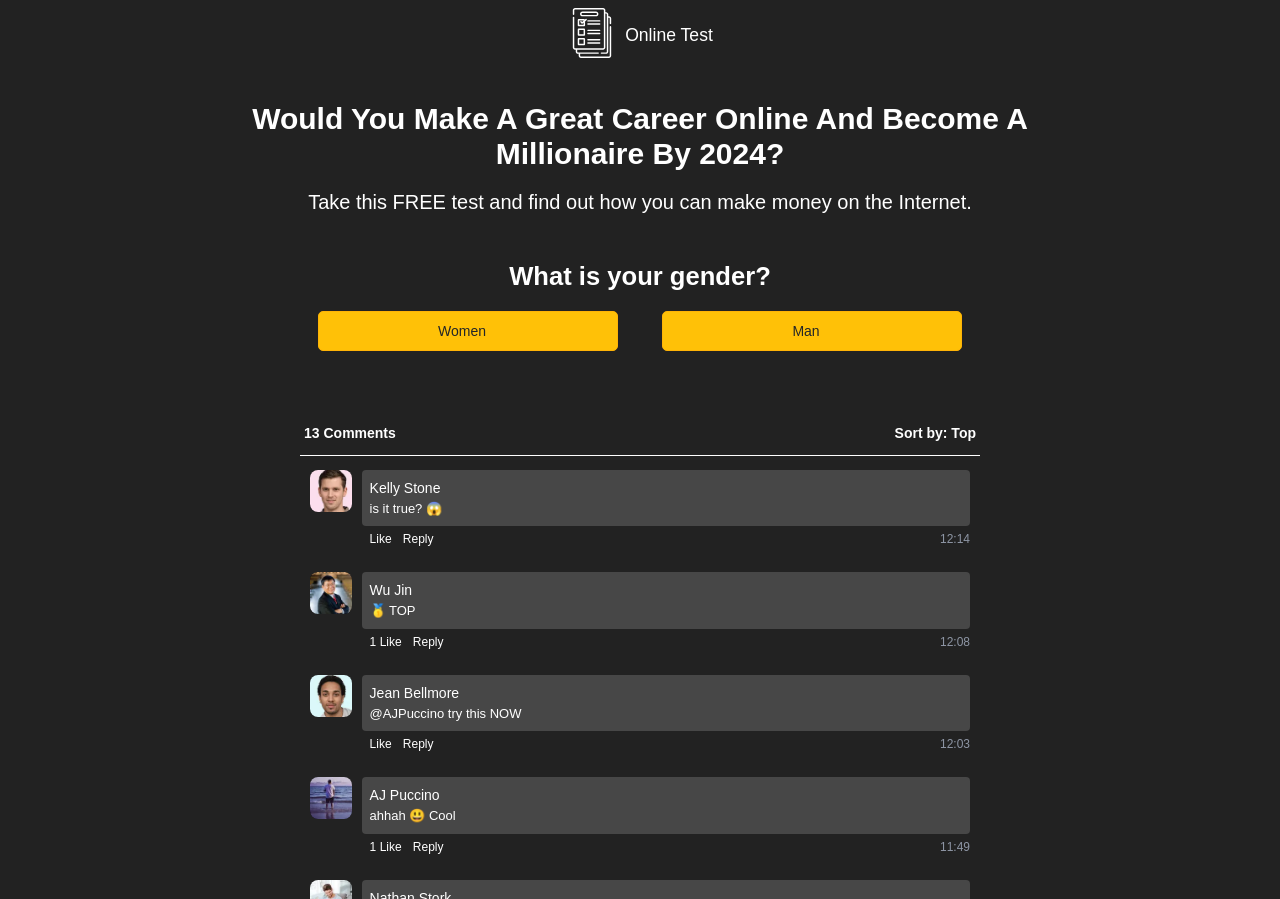What is the topic of the online test?
Using the information from the image, give a concise answer in one word or a short phrase.

Career online